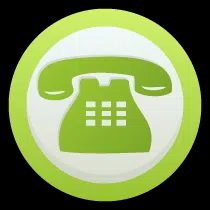Generate an elaborate caption for the image.

The image features a vibrant green circular icon depicting a classic telephone. This symbol is commonly associated with communication and contact options, emphasizing the convenience of reaching out for assistance. In the context of the Royal Locksmith Store, located in West Palm Beach, FL, this icon likely signifies a prompt call-to-action for customers seeking emergency locksmith services. The accompanying phrase "Call us now!" reinforces the urgency and availability of their service, inviting potential clients to connect easily in times of need.